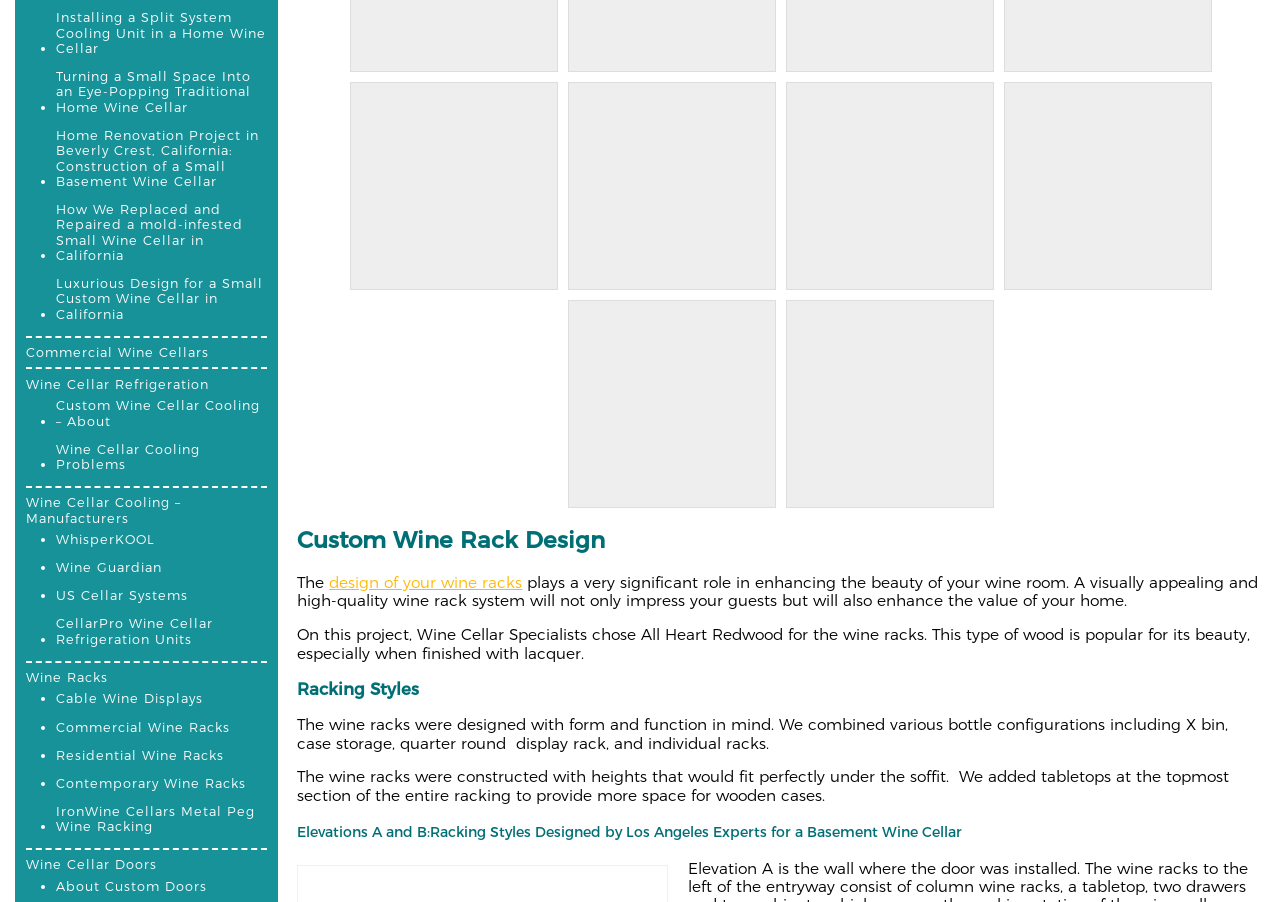Locate the bounding box coordinates of the area you need to click to fulfill this instruction: 'view Archive'. The coordinates must be in the form of four float numbers ranging from 0 to 1: [left, top, right, bottom].

None